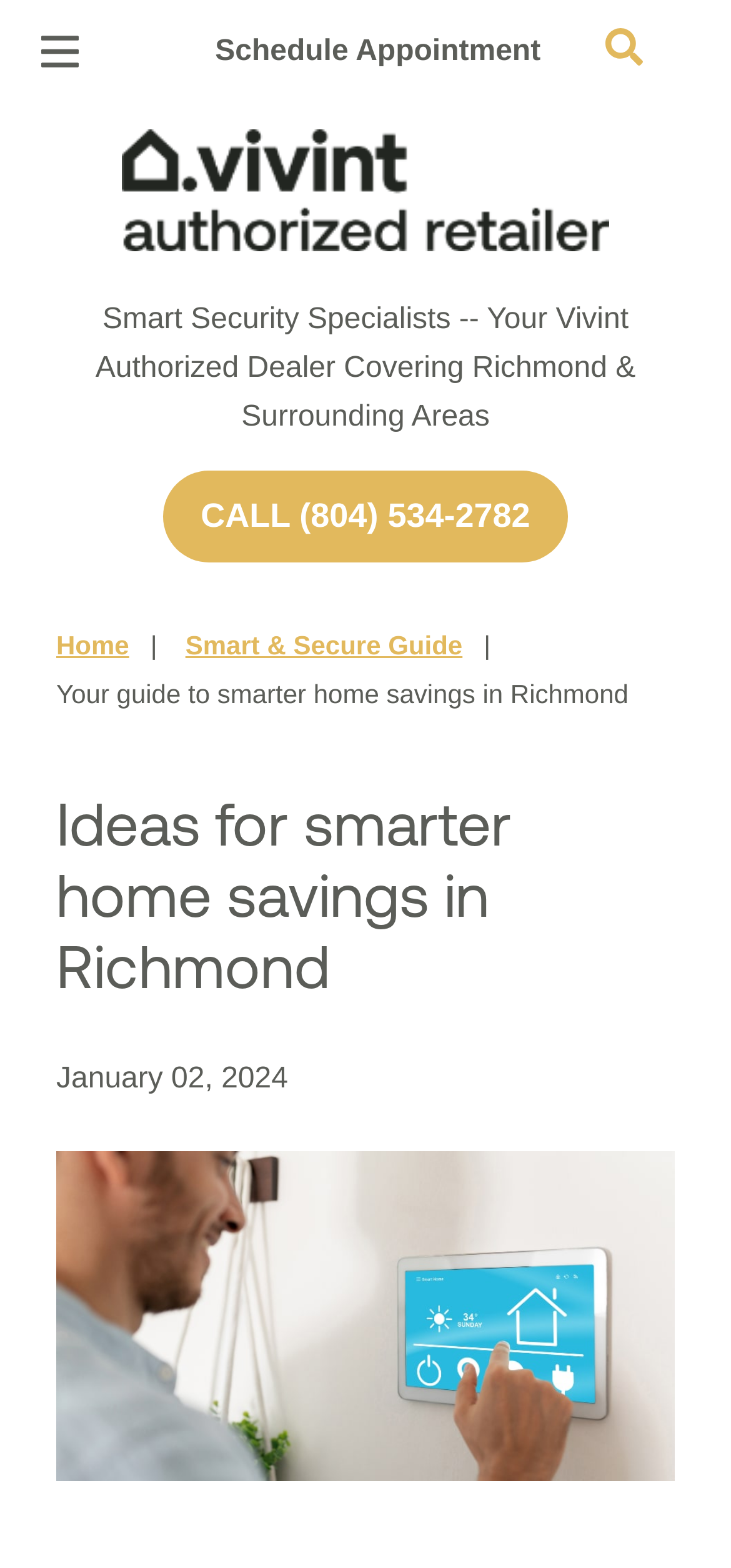Ascertain the bounding box coordinates for the UI element detailed here: "Smart Home Automation". The coordinates should be provided as [left, top, right, bottom] with each value being a float between 0 and 1.

[0.077, 0.195, 0.487, 0.281]